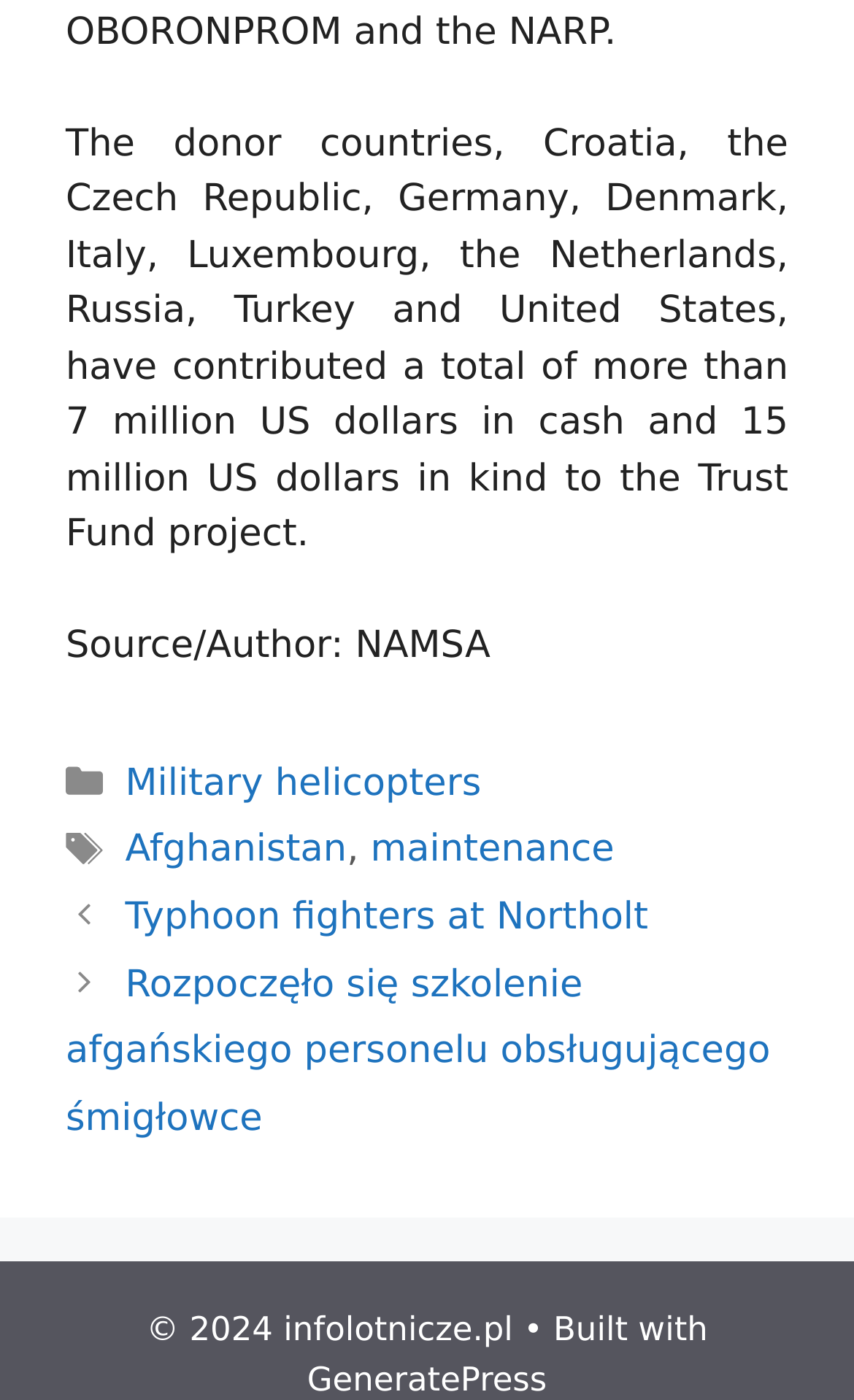What is the category of the article? Please answer the question using a single word or phrase based on the image.

Kategorie